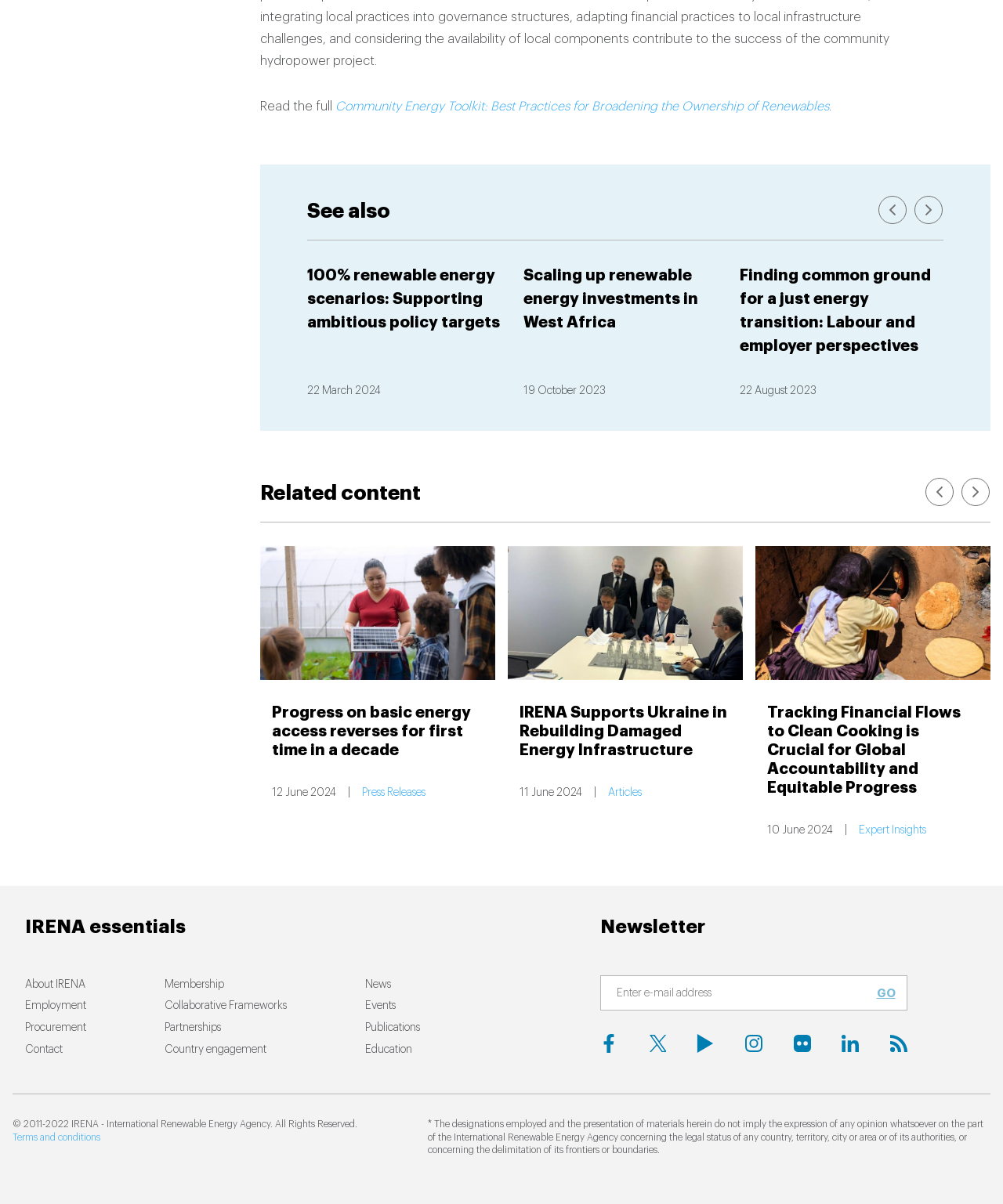Kindly determine the bounding box coordinates for the clickable area to achieve the given instruction: "View the article about decarbonising end-use sectors".

[0.091, 0.219, 0.294, 0.297]